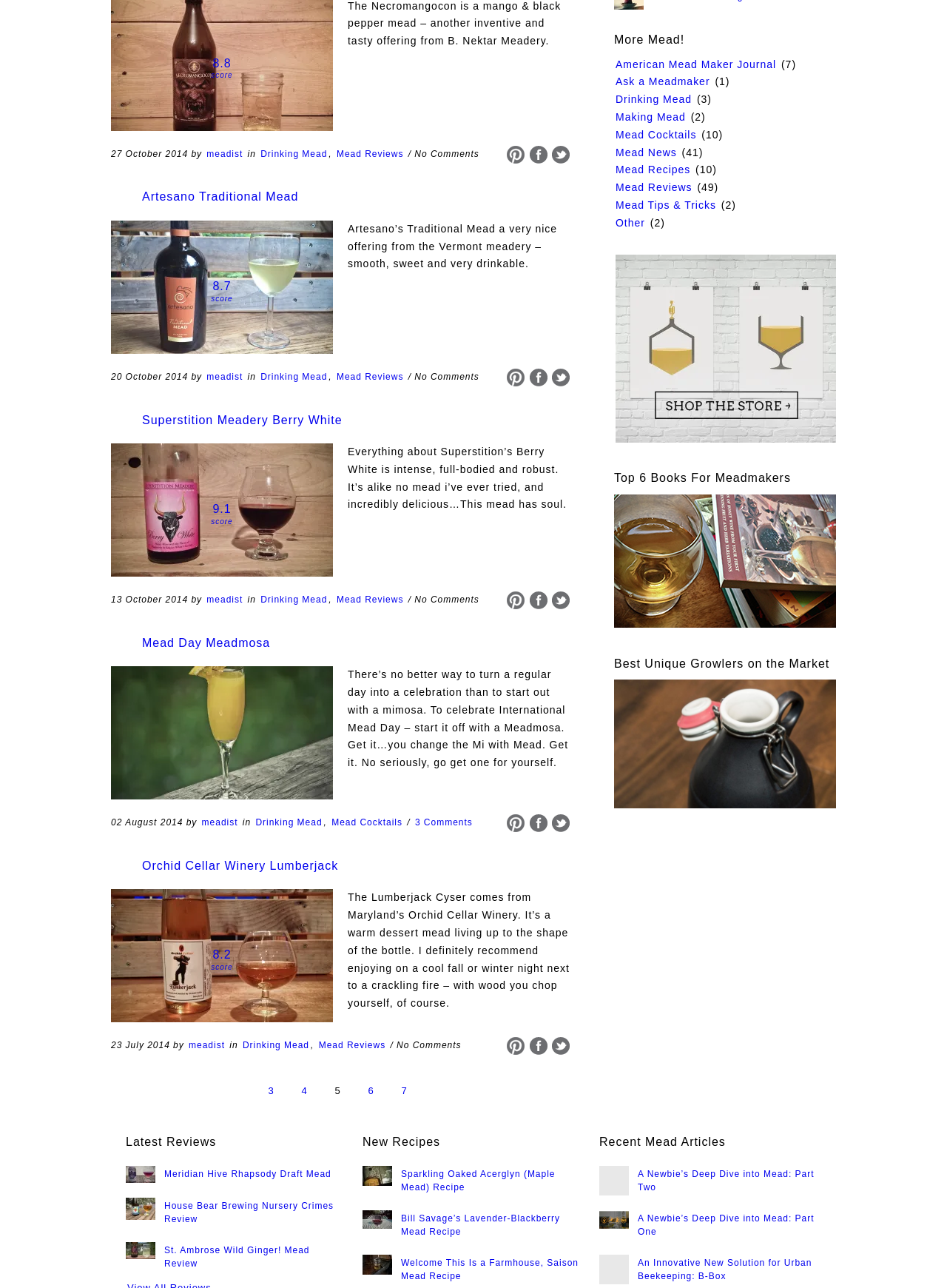Indicate the bounding box coordinates of the clickable region to achieve the following instruction: "Search for something."

None